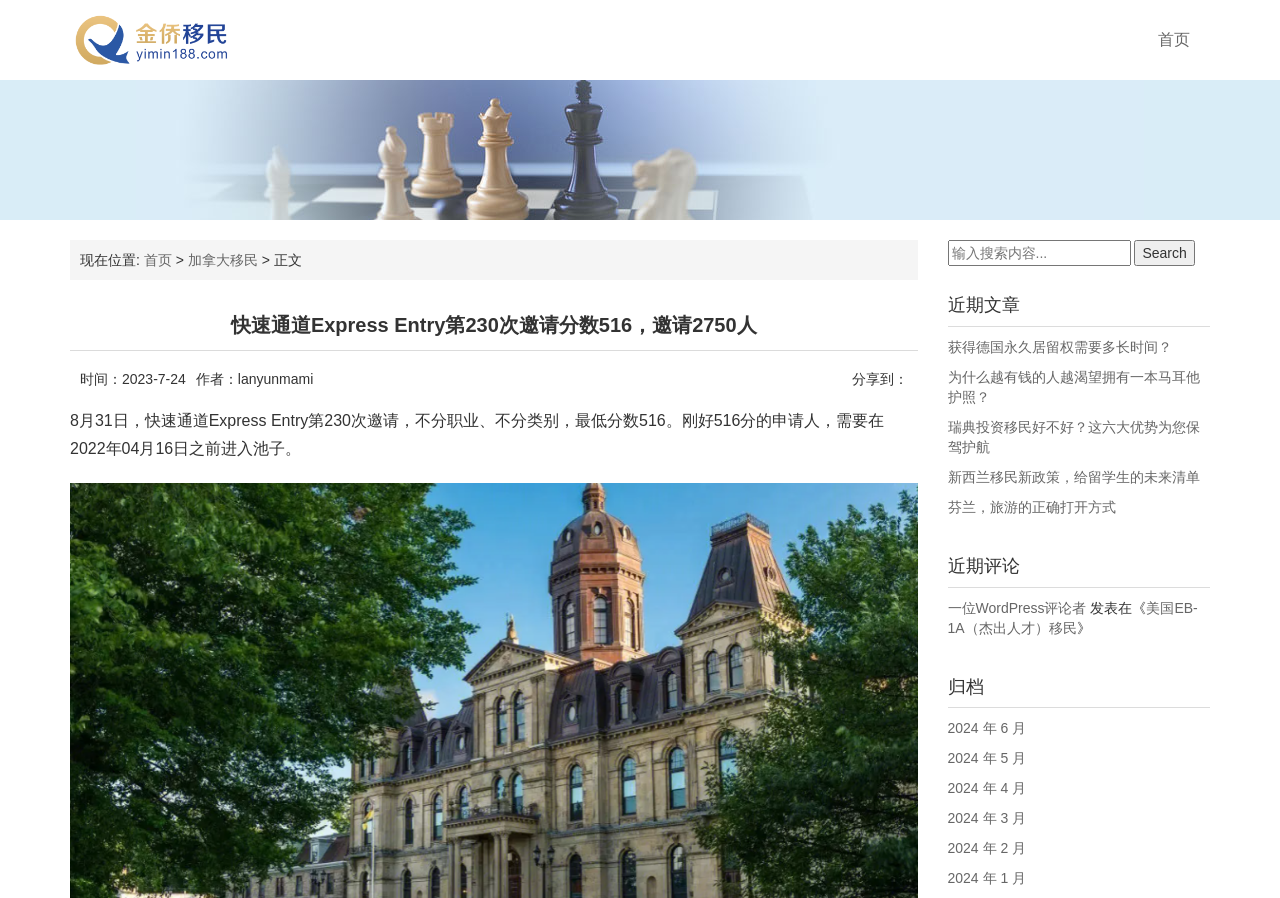How many links are there in the '近期文章' section?
Use the information from the screenshot to give a comprehensive response to the question.

The '近期文章' section contains five links, which are '获得德国永久居留权需要多长时间？', '为什么越有钱的人越渴望拥有一本马耳他护照？', '瑞典投资移民好不好？这六大优势为您保驾护航', '新西兰移民新政策，给留学生的未来清单', and '芬兰，旅游的正确打开方式'.